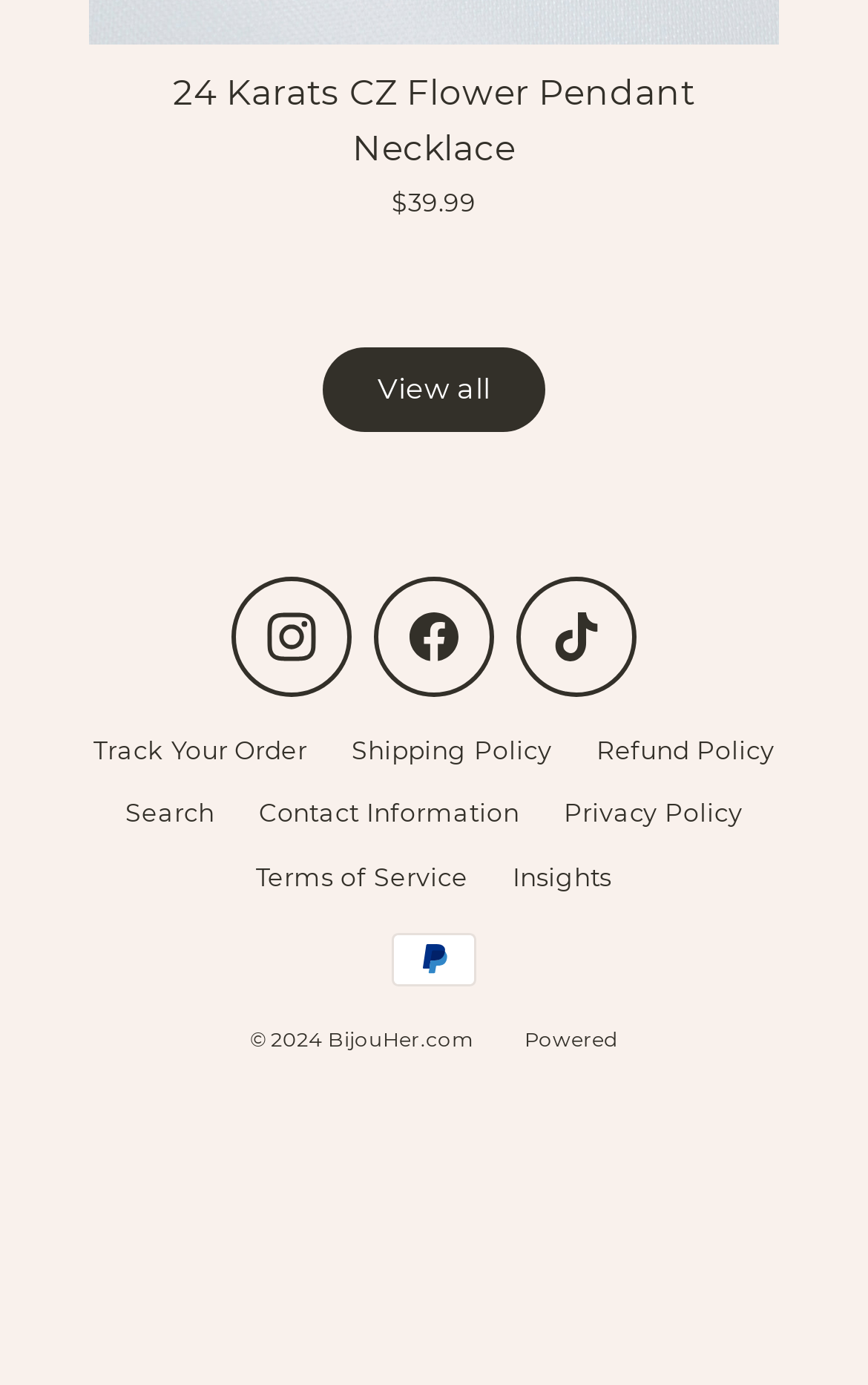What social media platforms are linked?
Answer the question with a single word or phrase derived from the image.

Instagram, Facebook, TikTok